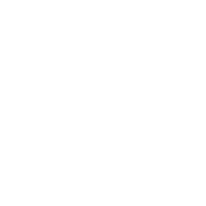What operating system does the interactive flat panel run on?
Please answer the question with a single word or phrase, referencing the image.

Android